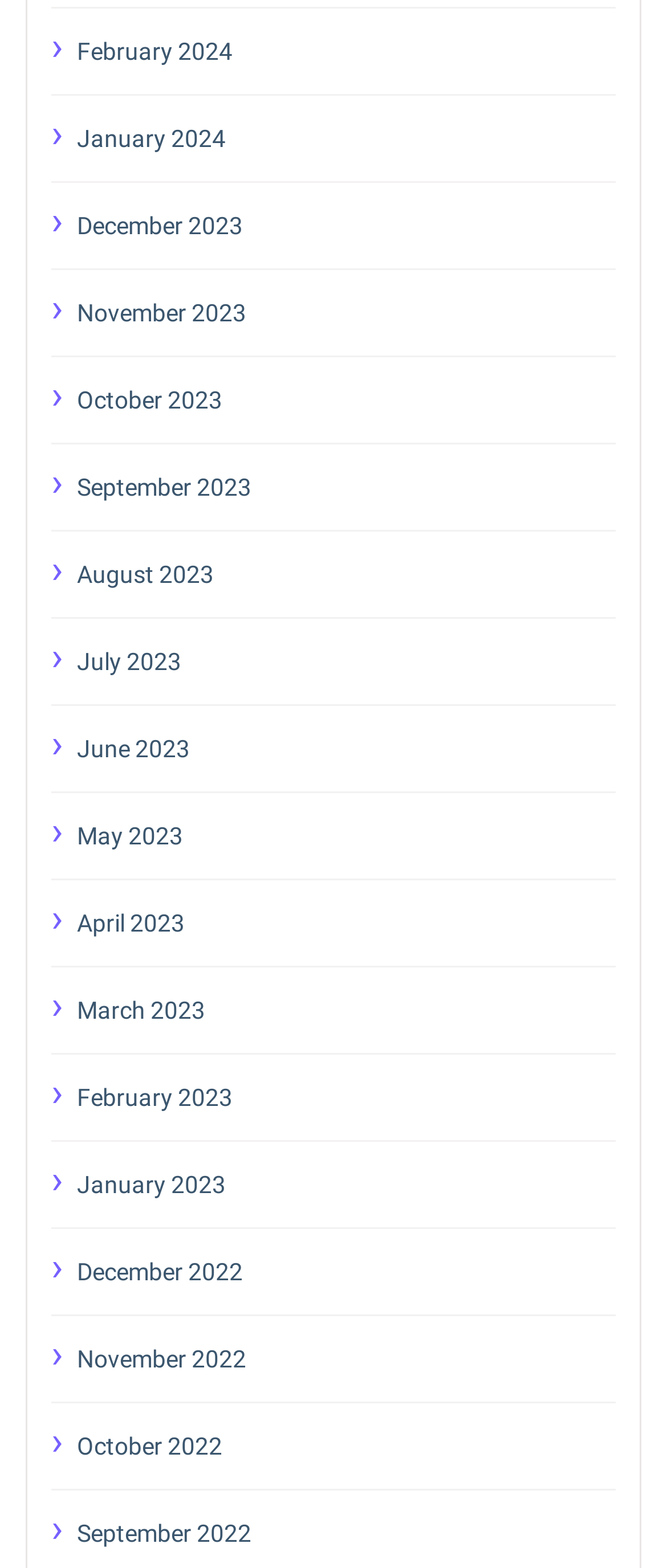Identify the bounding box coordinates of the area that should be clicked in order to complete the given instruction: "Learn more about SCCs". The bounding box coordinates should be four float numbers between 0 and 1, i.e., [left, top, right, bottom].

None